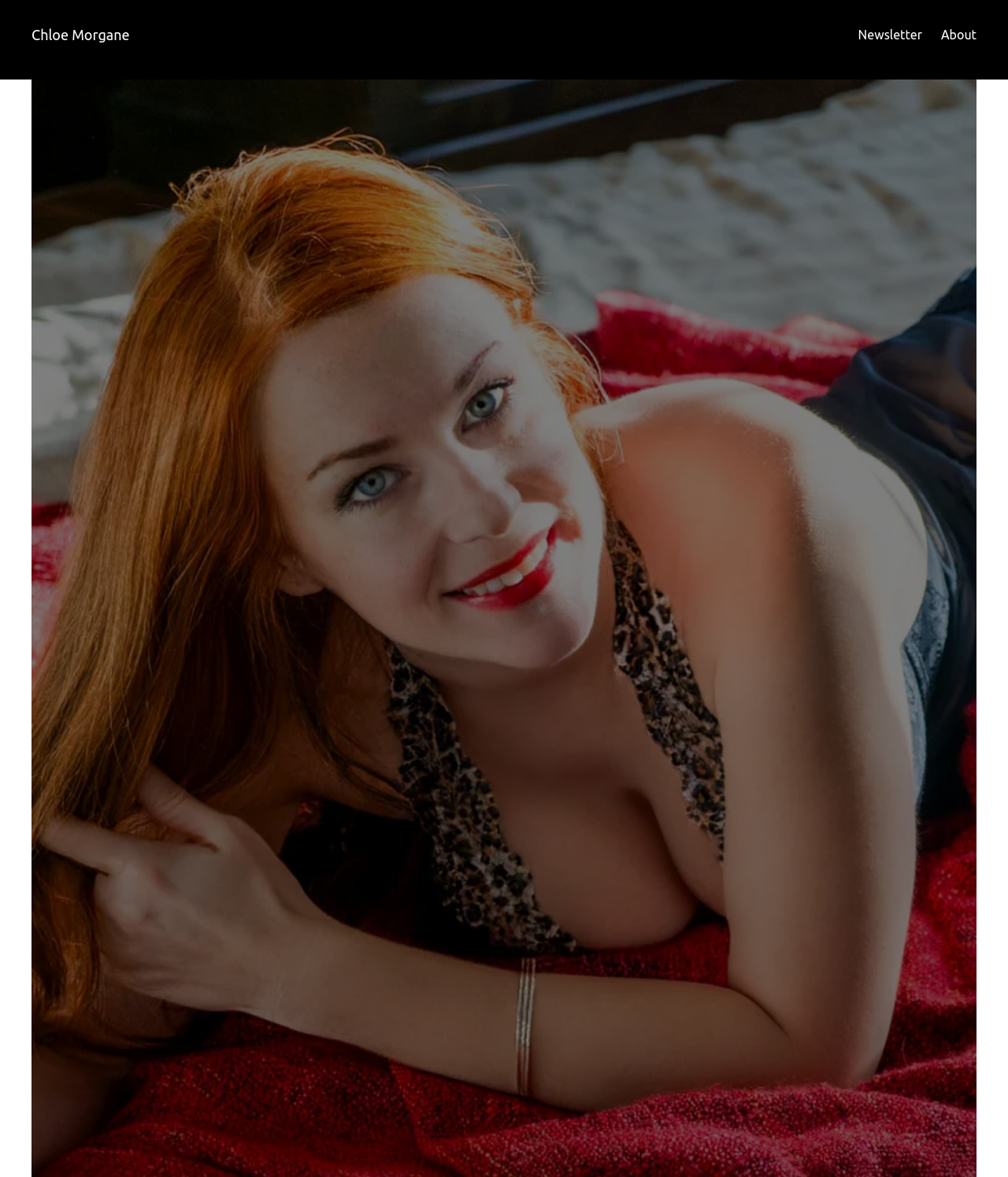Identify the bounding box coordinates of the HTML element based on this description: "Newsletter".

[0.851, 0.021, 0.915, 0.039]